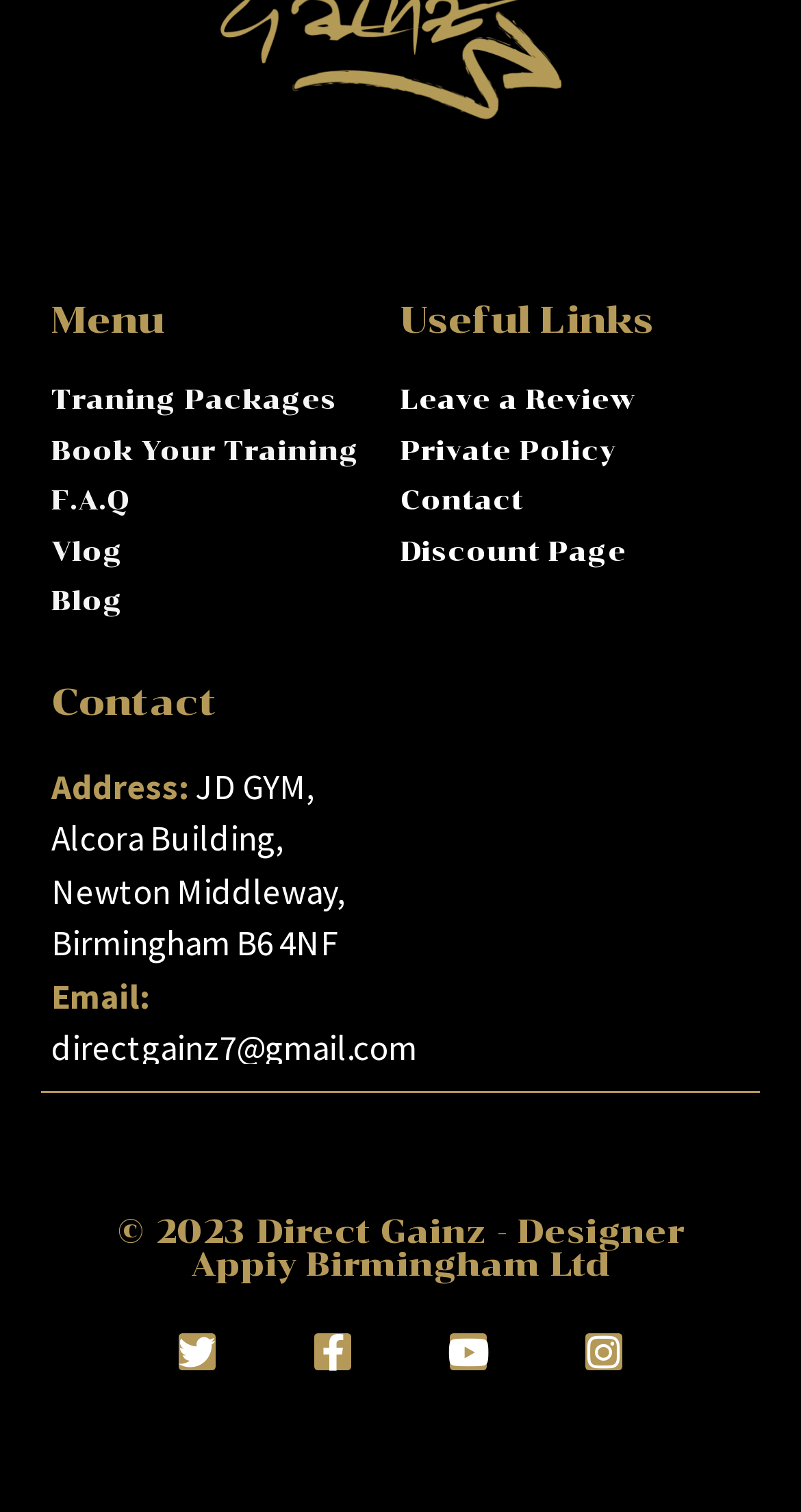Indicate the bounding box coordinates of the element that must be clicked to execute the instruction: "Visit the Blog". The coordinates should be given as four float numbers between 0 and 1, i.e., [left, top, right, bottom].

[0.064, 0.385, 0.5, 0.411]